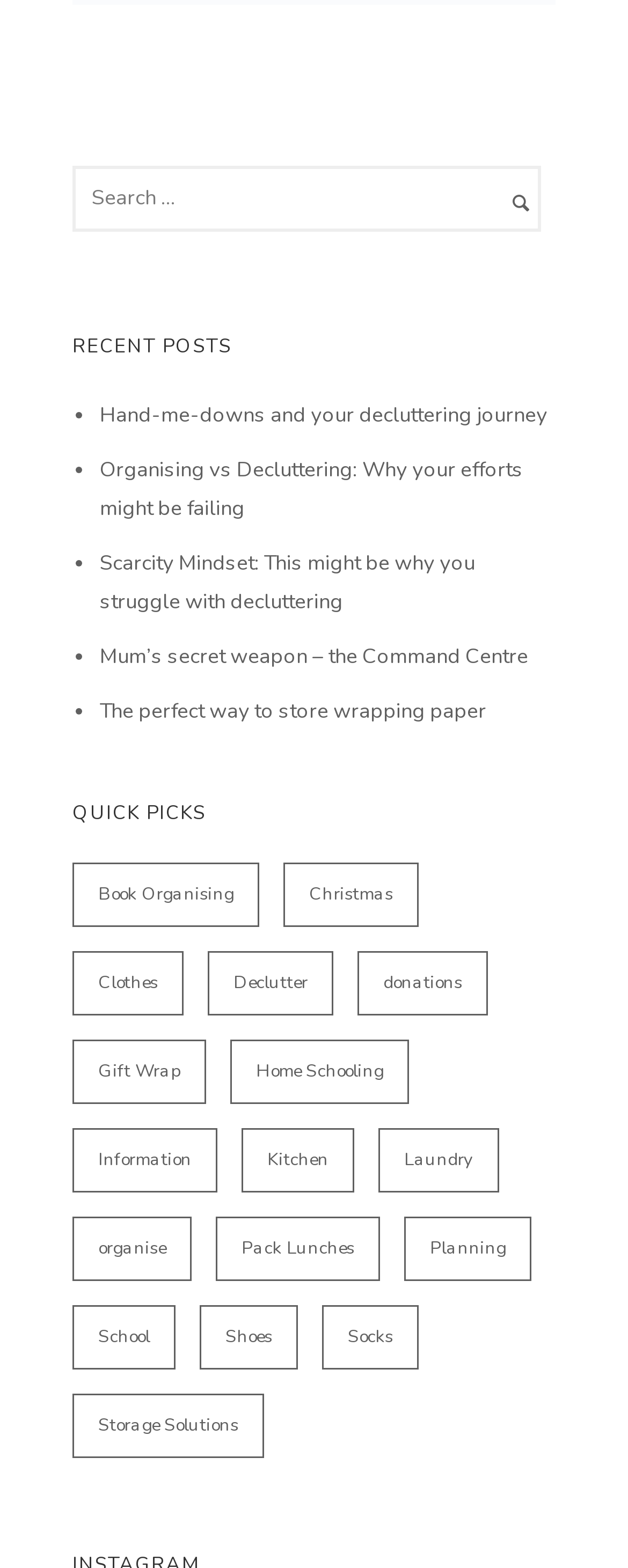Please give a one-word or short phrase response to the following question: 
What is the purpose of the textbox at the top?

Search